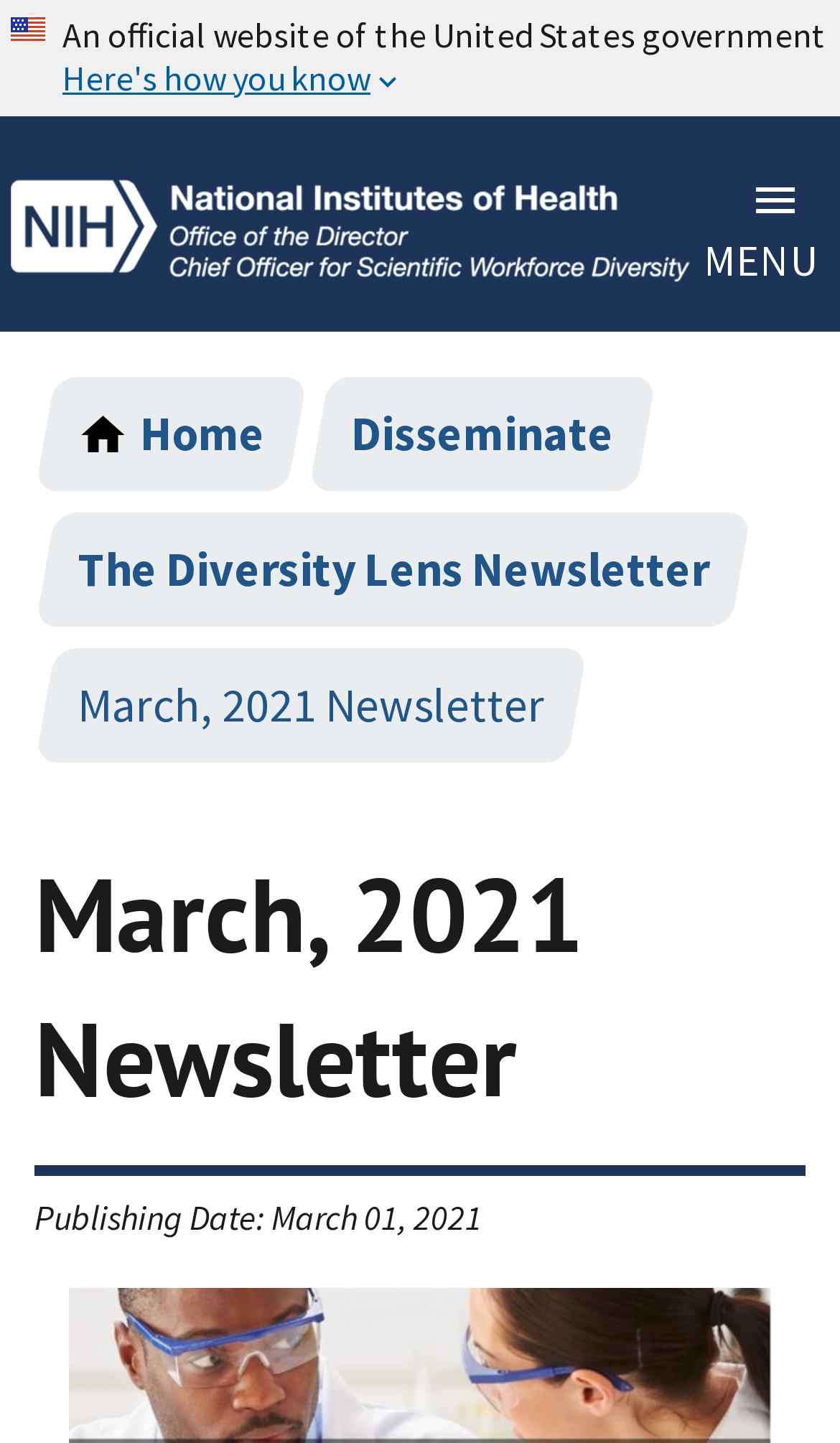What is the main topic of the webpage?
Can you provide a detailed and comprehensive answer to the question?

I found the answer by looking at the main heading and the breadcrumb navigation section, which both suggest that the webpage is about a newsletter.